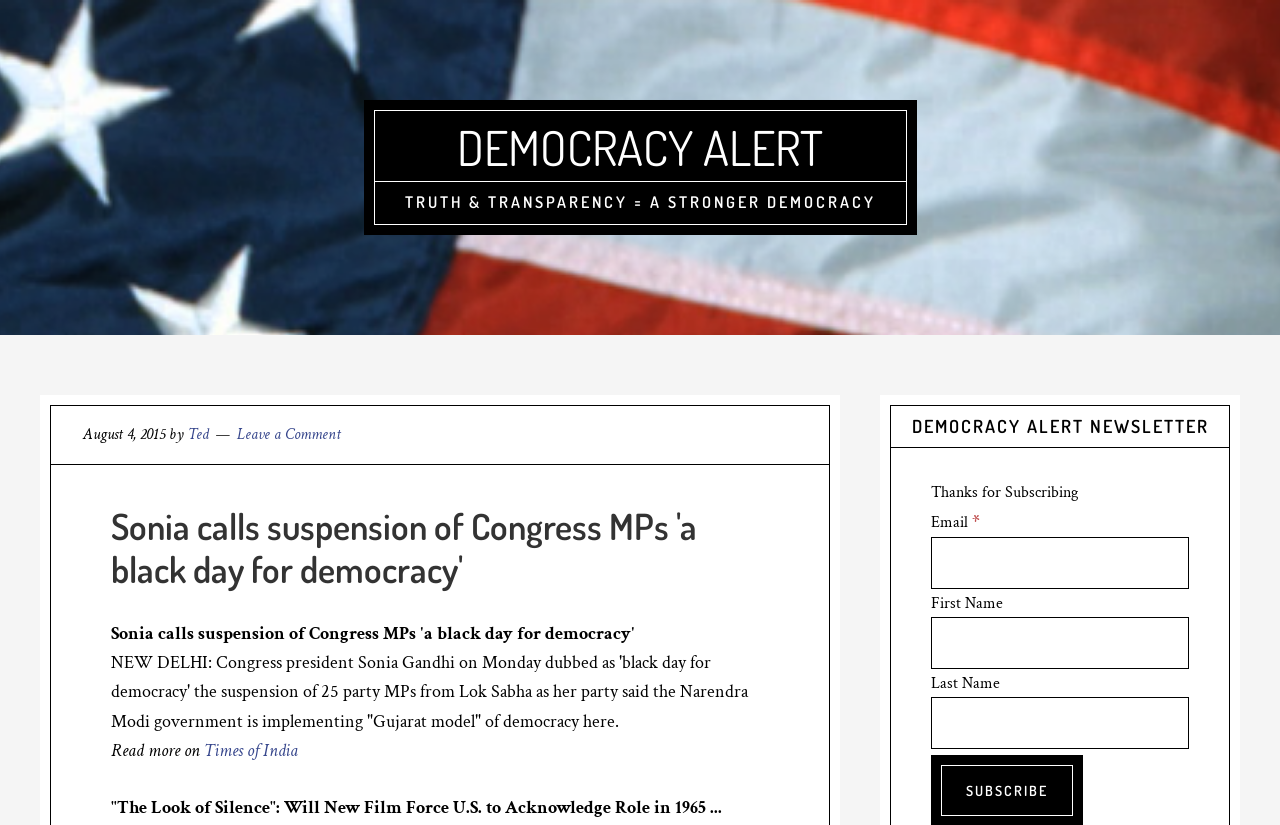Using the description: "Leave a Comment", determine the UI element's bounding box coordinates. Ensure the coordinates are in the format of four float numbers between 0 and 1, i.e., [left, top, right, bottom].

[0.185, 0.513, 0.266, 0.539]